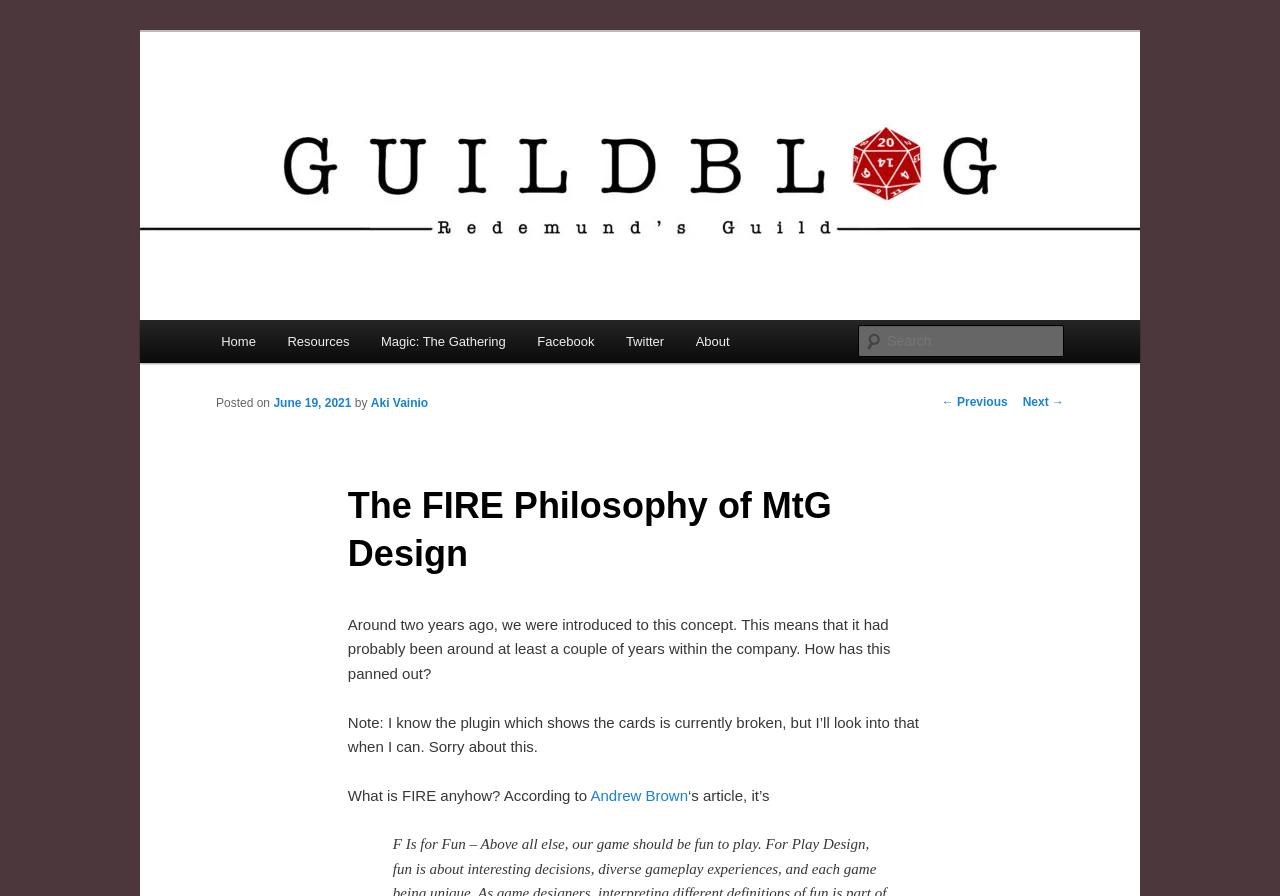What is the purpose of the search box?
Please provide a comprehensive answer based on the contents of the image.

The purpose of the search box can be inferred from the static text element with the text 'Search' which is located above the textbox element.